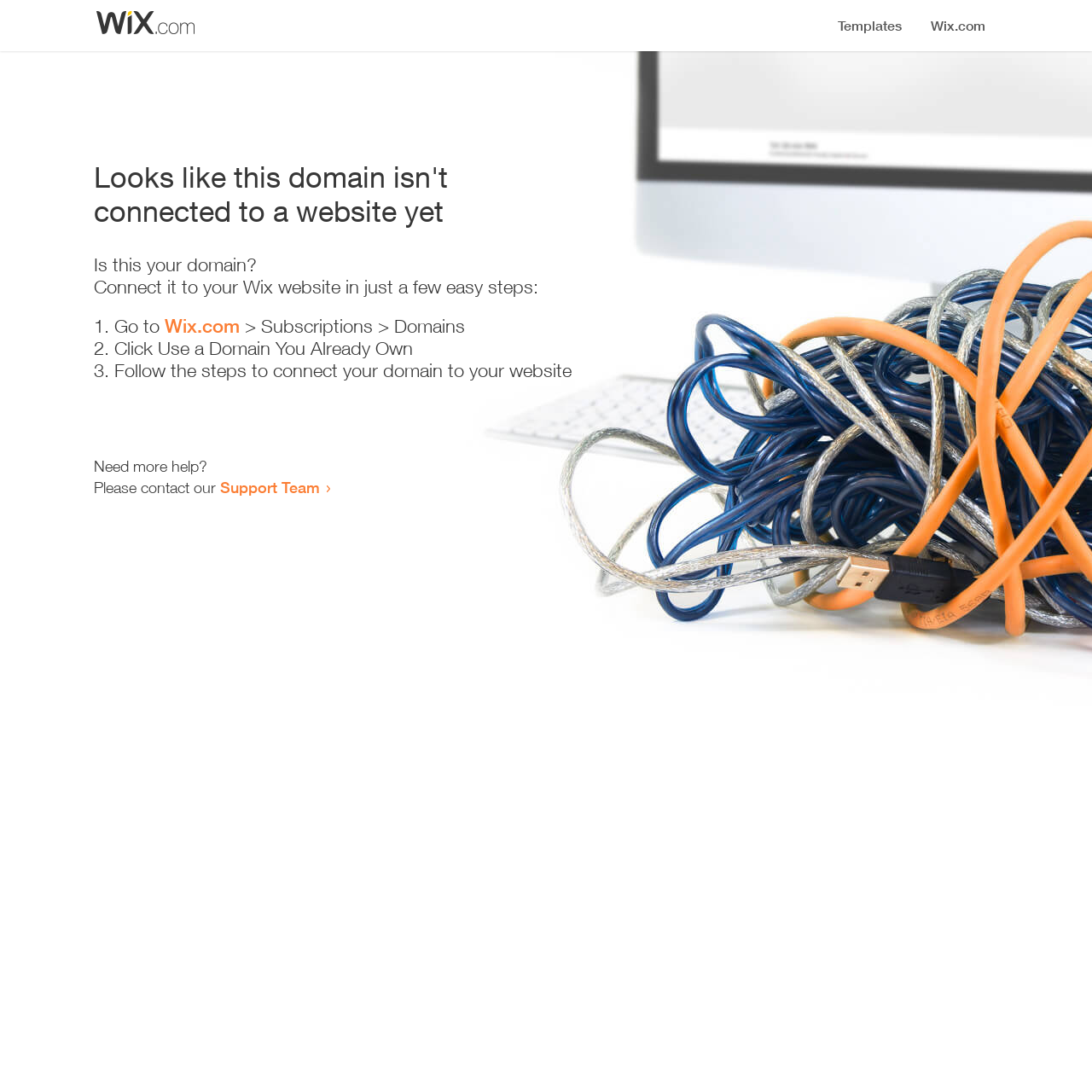Identify the main heading from the webpage and provide its text content.

Looks like this domain isn't
connected to a website yet